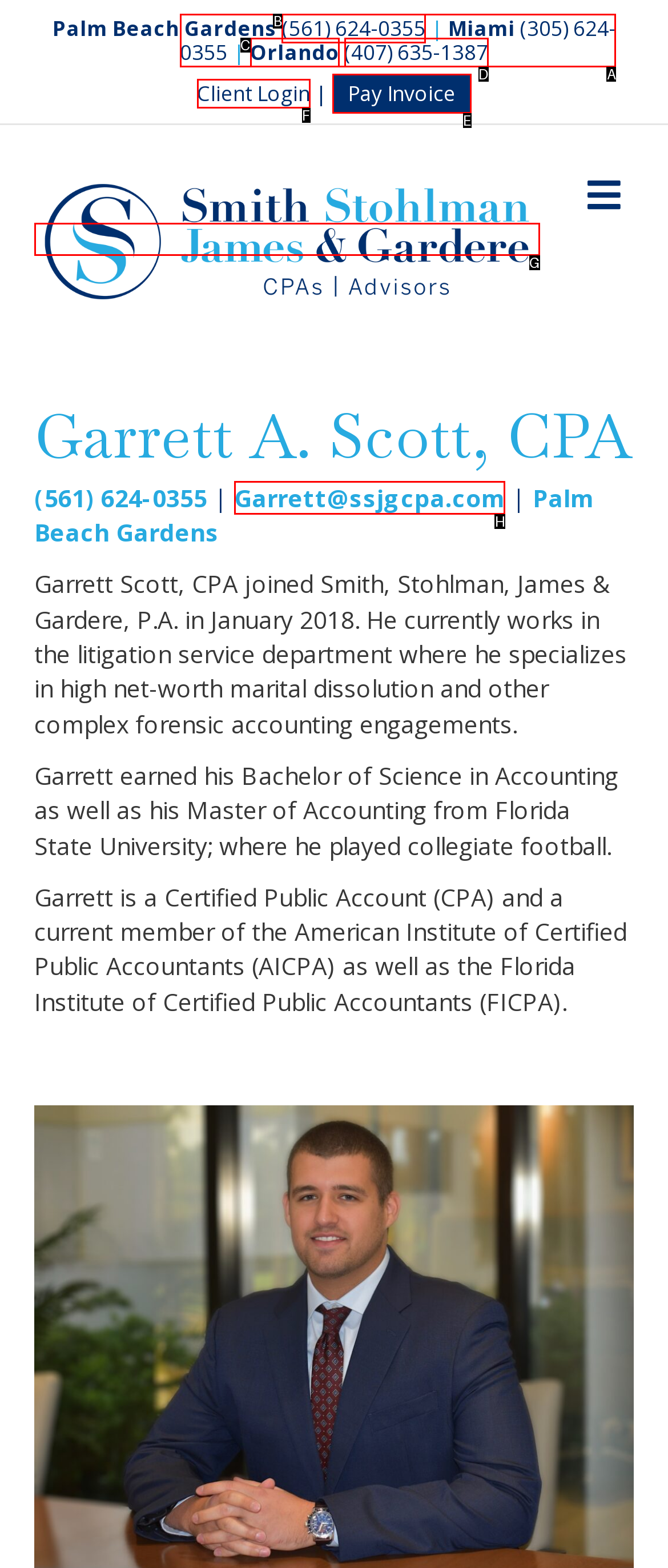Choose the HTML element you need to click to achieve the following task: Send an email to Garrett@ssjgcpa.com
Respond with the letter of the selected option from the given choices directly.

H